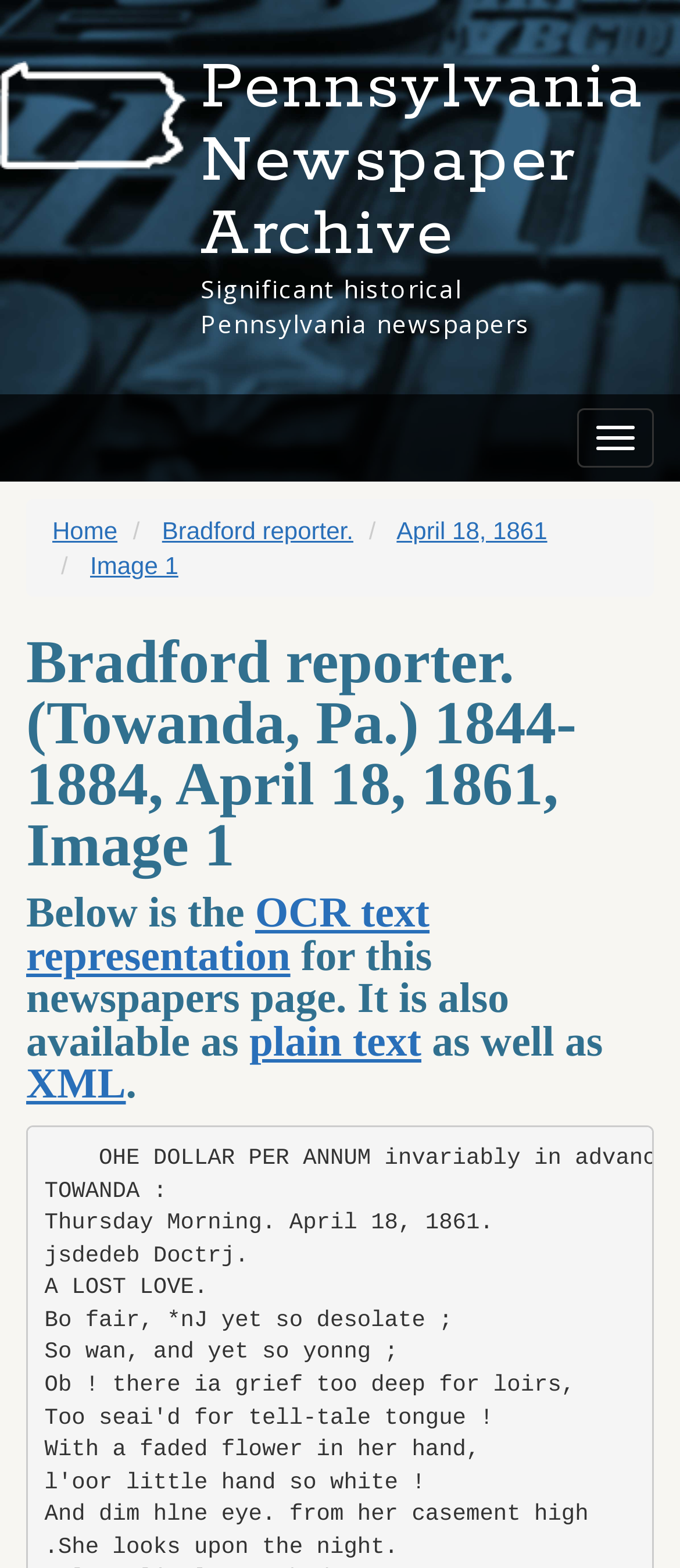Please find the bounding box for the following UI element description. Provide the coordinates in (top-left x, top-left y, bottom-right x, bottom-right y) format, with values between 0 and 1: Home

[0.077, 0.329, 0.173, 0.347]